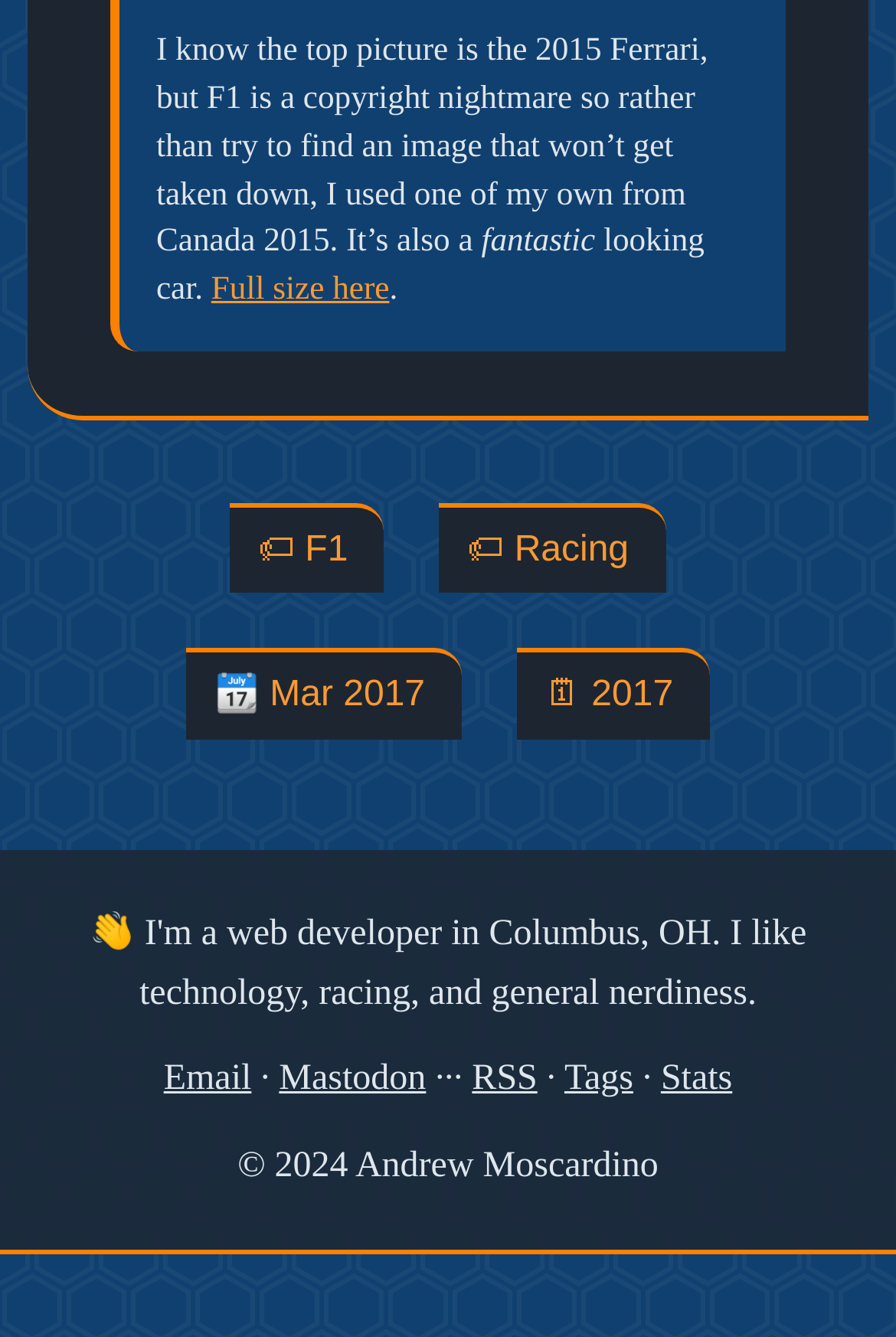Determine the bounding box coordinates for the region that must be clicked to execute the following instruction: "View full size image".

[0.236, 0.203, 0.435, 0.23]